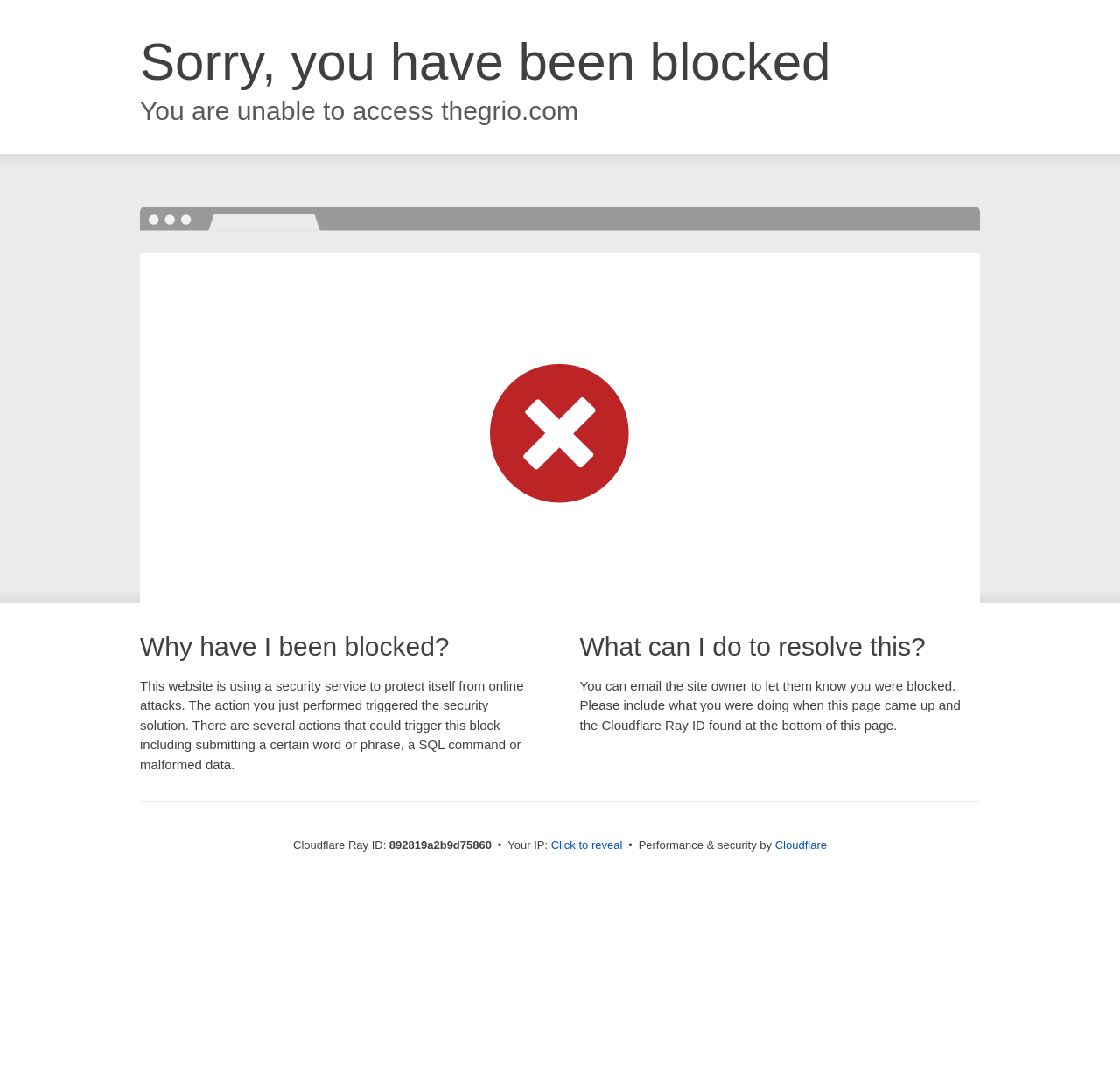What is the purpose of Cloudflare?
Using the image as a reference, give a one-word or short phrase answer.

Performance & security